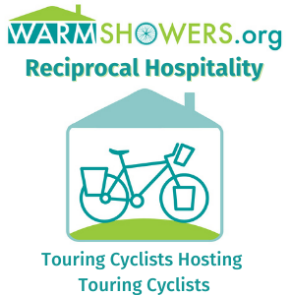What is the essence of the organization's mission?
Please provide a detailed answer to the question.

The text 'Touring Cyclists Hosting Touring Cyclists' beneath the bicycle encapsulates the essence of the organization's mission, which is to foster mutual support among cycling enthusiasts through reciprocal hospitality.